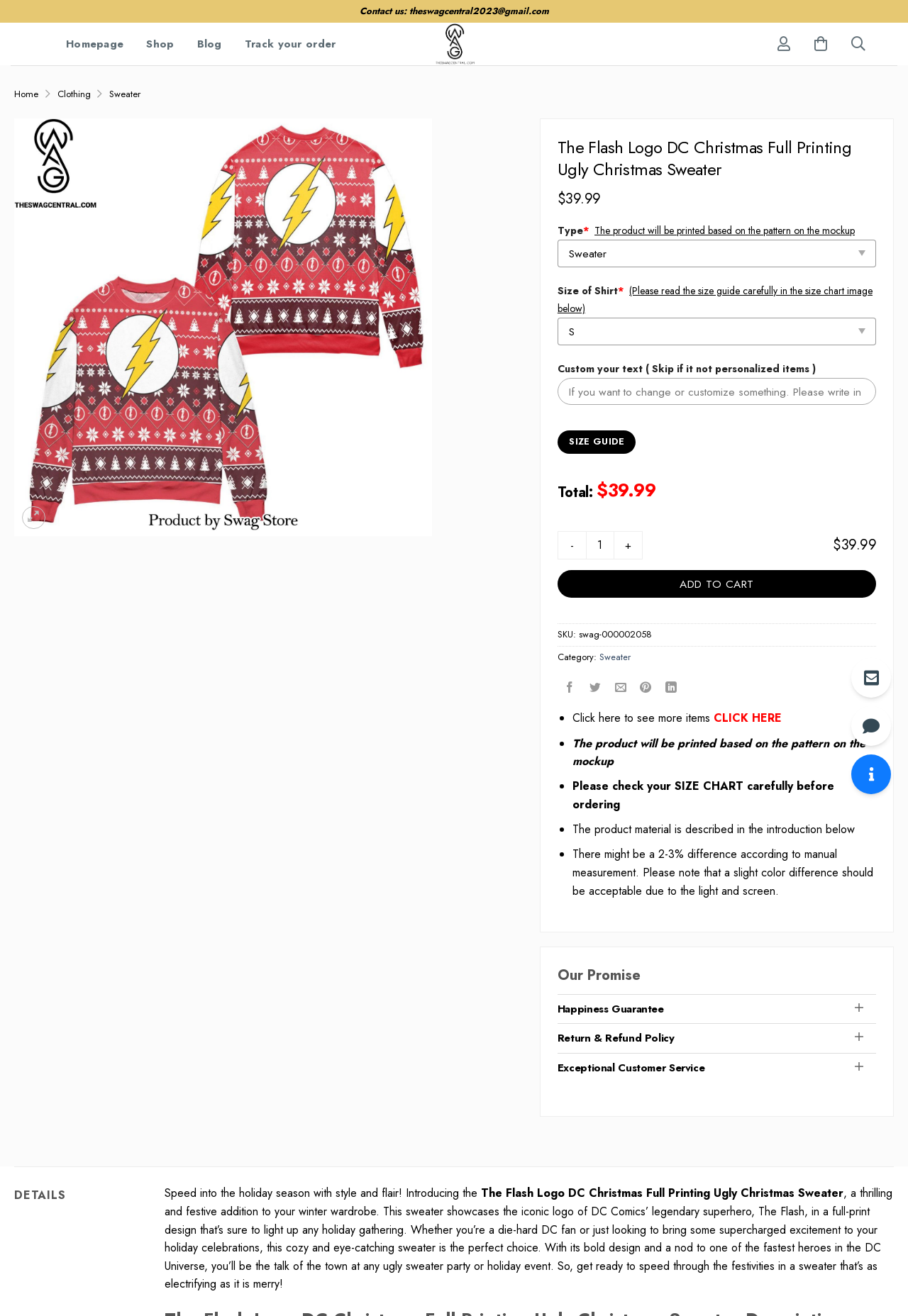How do I track my order?
Use the image to give a comprehensive and detailed response to the question.

To track your order, you can click on the 'Track your order' link in the top navigation menu, which will take you to a page where you can enter your order details to track its status.